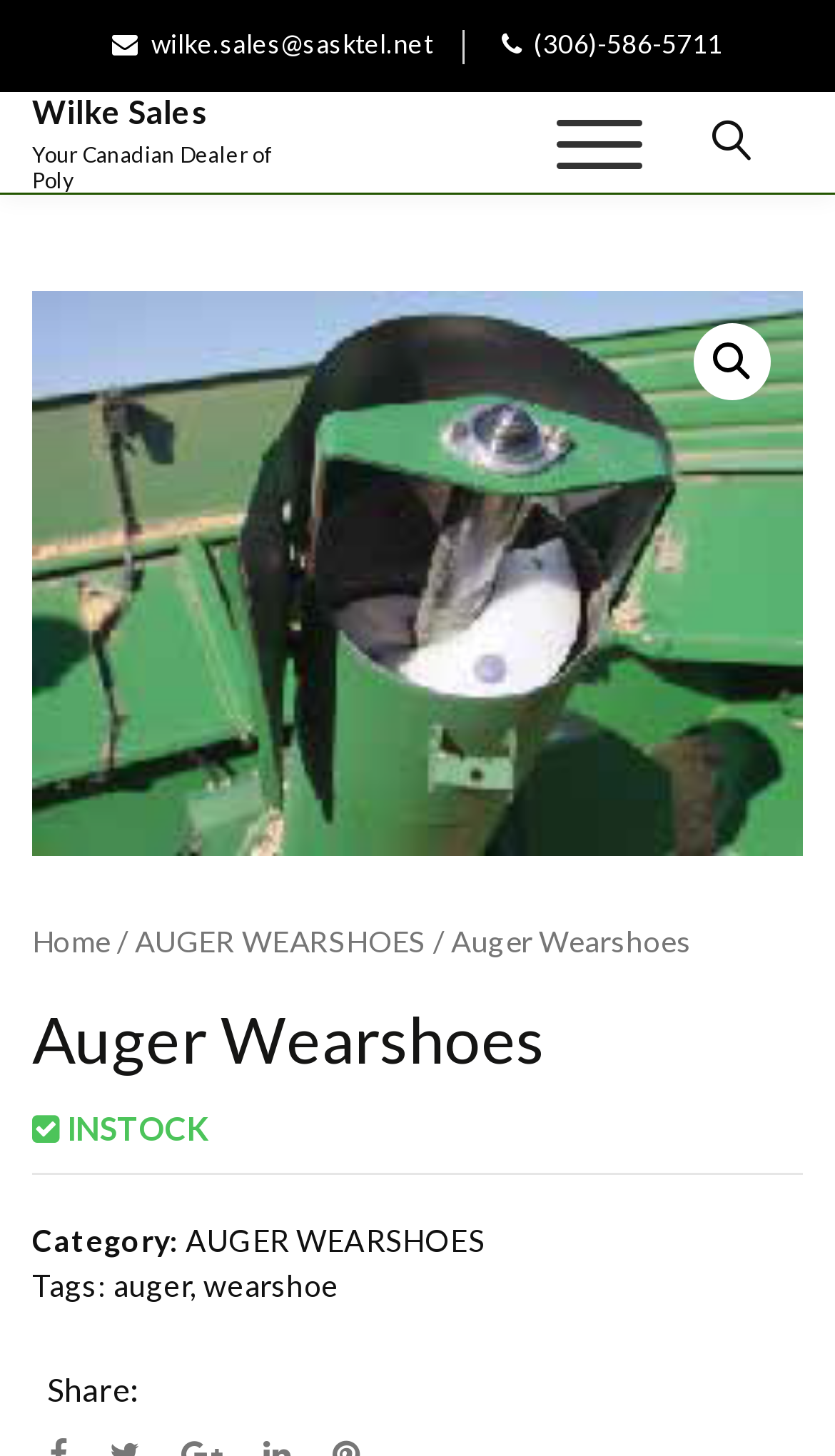Based on the element description "alt="Auger Wearshoe" title="AugerWearshoe02"", predict the bounding box coordinates of the UI element.

[0.038, 0.2, 0.962, 0.588]